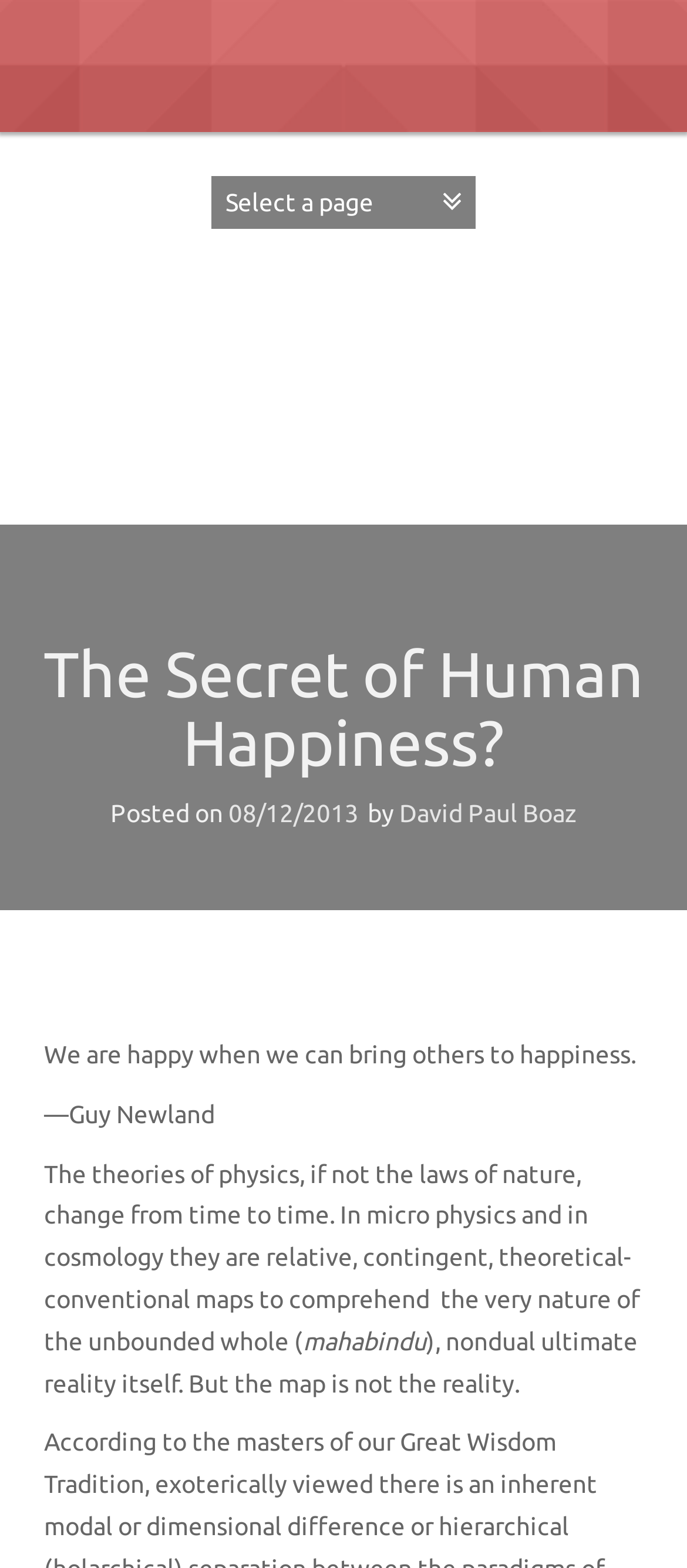Provide a short answer to the following question with just one word or phrase: What is mentioned as the 'nondual ultimate reality itself'?

mahabindu